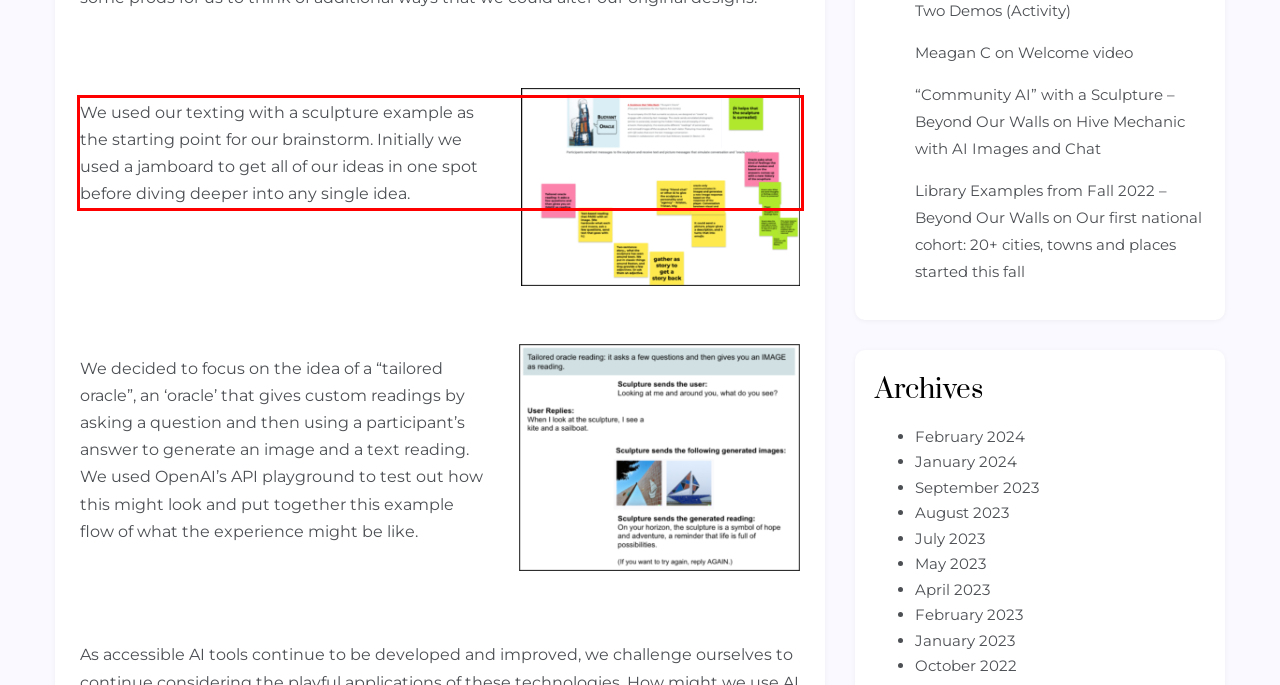With the provided screenshot of a webpage, locate the red bounding box and perform OCR to extract the text content inside it.

We used our texting with a sculpture example as the starting point for our brainstorm. Initially we used a jamboard to get all of our ideas in one spot before diving deeper into any single idea.